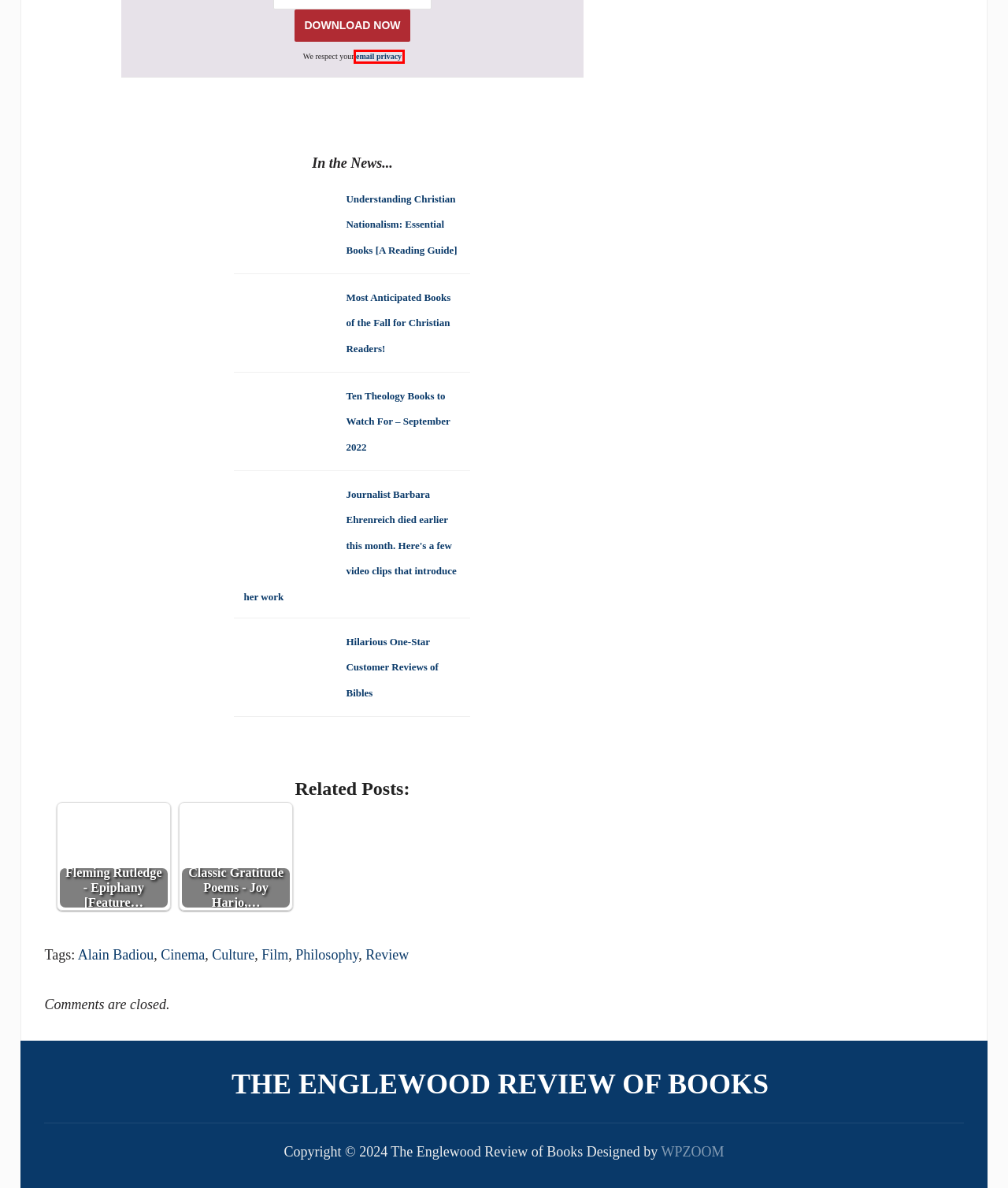Observe the webpage screenshot and focus on the red bounding box surrounding a UI element. Choose the most appropriate webpage description that corresponds to the new webpage after clicking the element in the bounding box. Here are the candidates:
A. Cinema Archives - The Englewood Review of Books
B. Classic Gratitude Poems - Joy Harjo, Mary Oliver, MORE
C. Permission Pledge
D. Hilarious One-Star Bible Reviews - The Englewood Review of Books
E. Film Archives - The Englewood Review of Books
F. Review Archives - The Englewood Review of Books
G. Ten Theology Books to Watch For – September 2022
H. Fleming Rutledge - Epiphany: The Season of Glory [Feature Review]

C